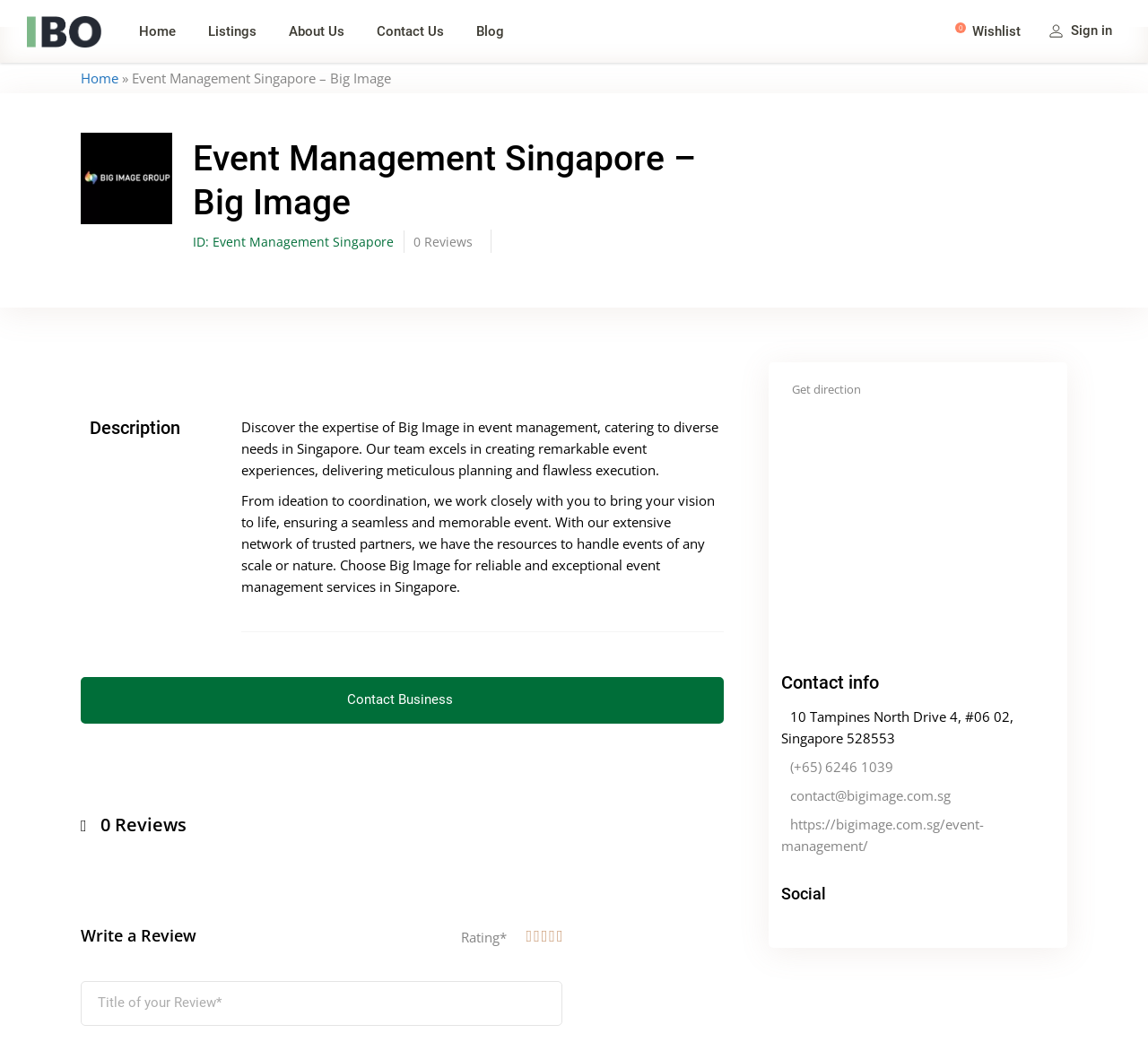Please identify the bounding box coordinates of the element that needs to be clicked to perform the following instruction: "Click the 'Contact Us' link".

[0.314, 0.02, 0.401, 0.04]